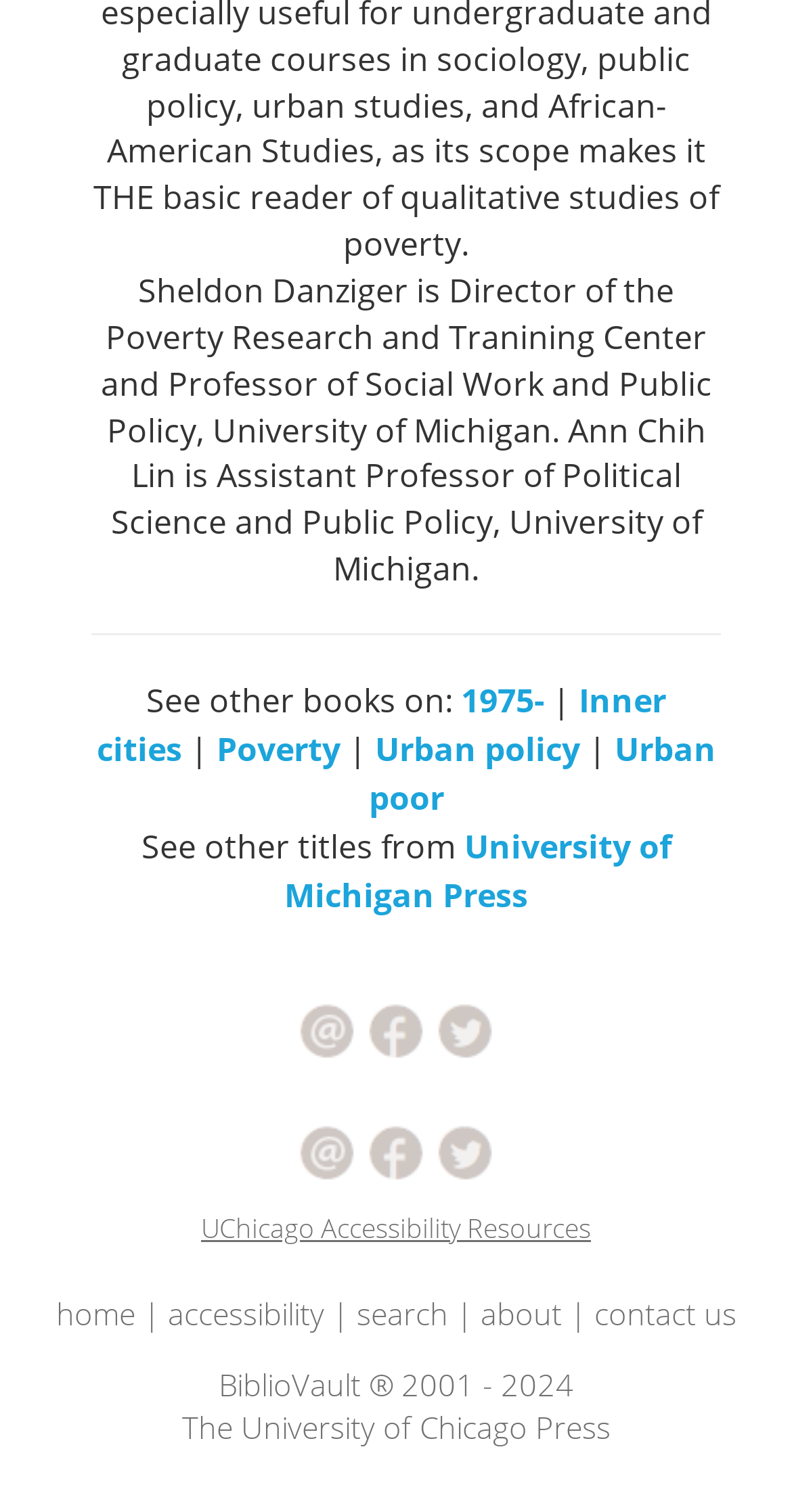Please provide a brief answer to the question using only one word or phrase: 
What is the publisher of the book?

University of Michigan Press